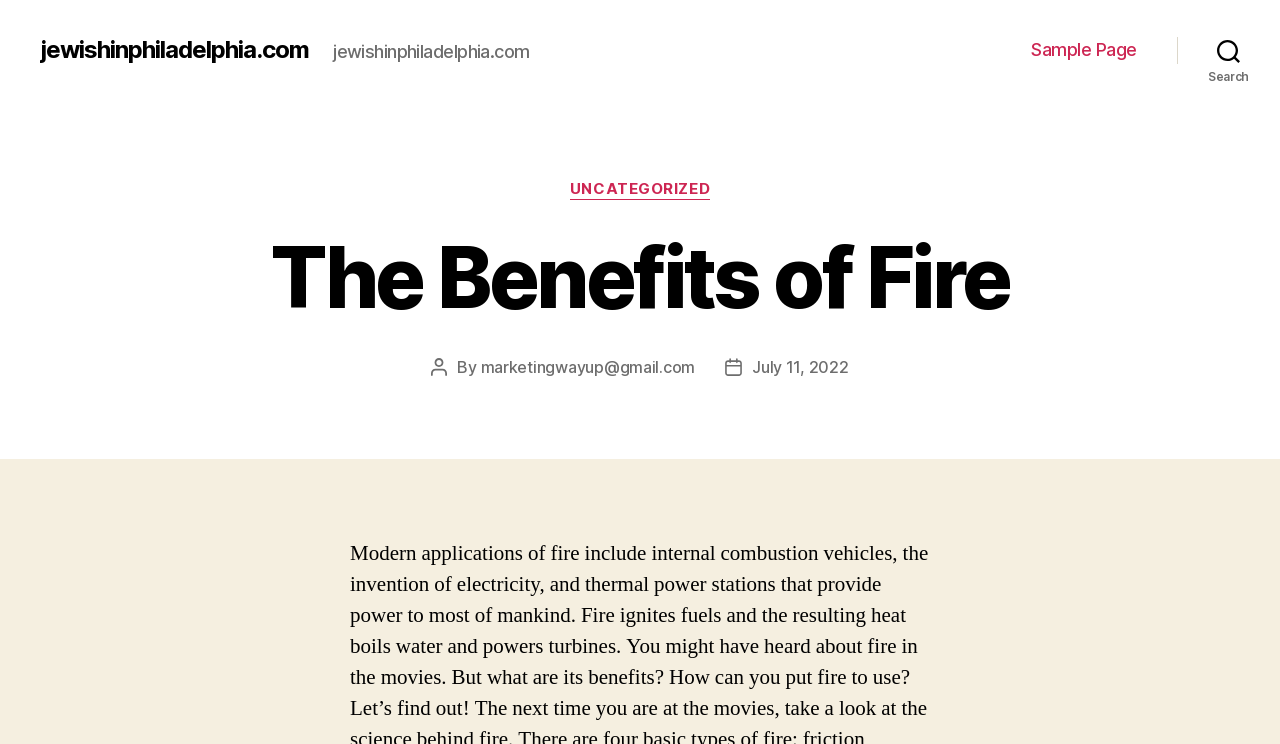Using the provided element description, identify the bounding box coordinates as (top-left x, top-left y, bottom-right x, bottom-right y). Ensure all values are between 0 and 1. Description: Sample Page

[0.806, 0.053, 0.888, 0.082]